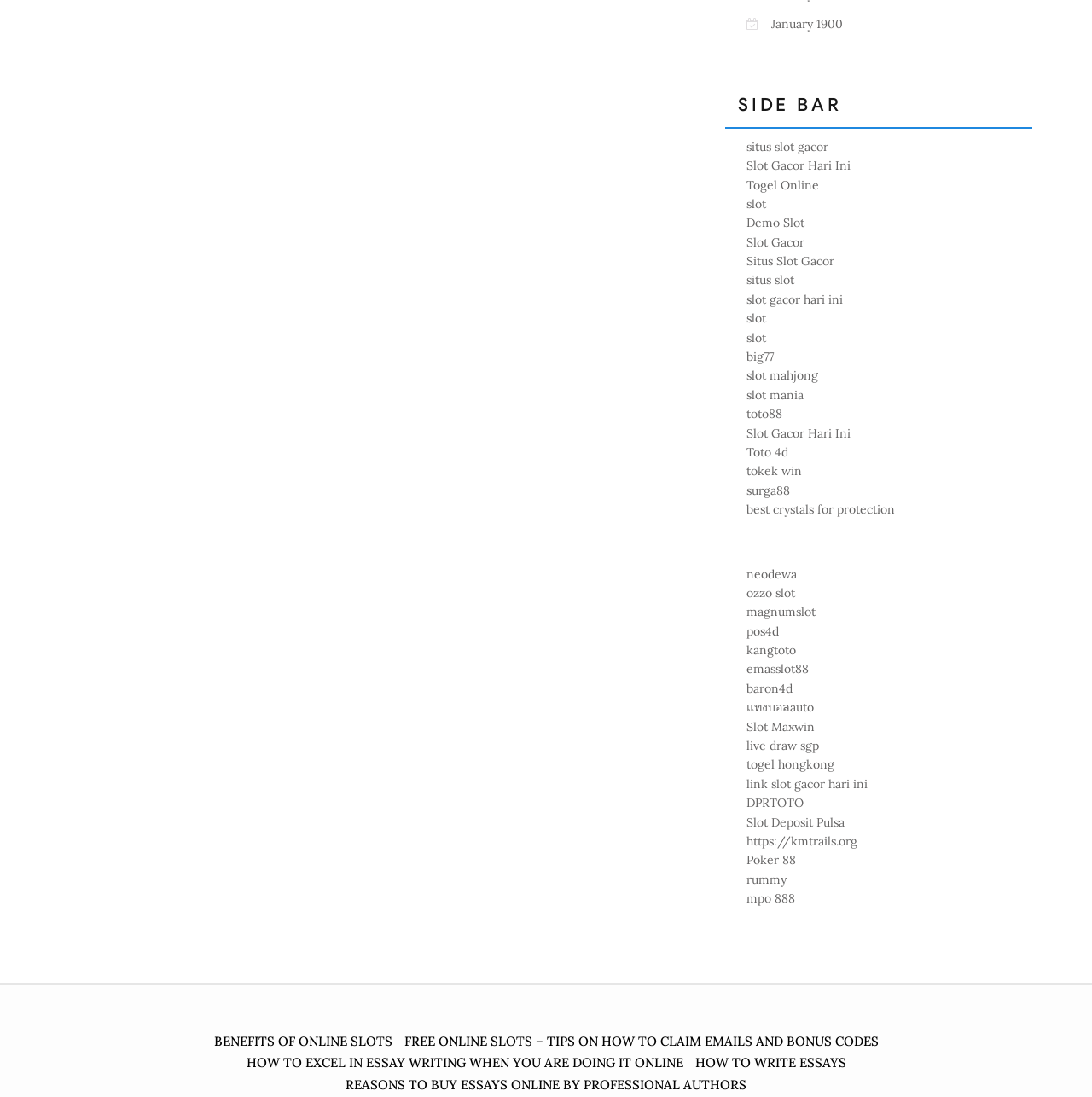Is there a link to an external website on the sidebar?
Based on the image, give a one-word or short phrase answer.

Yes